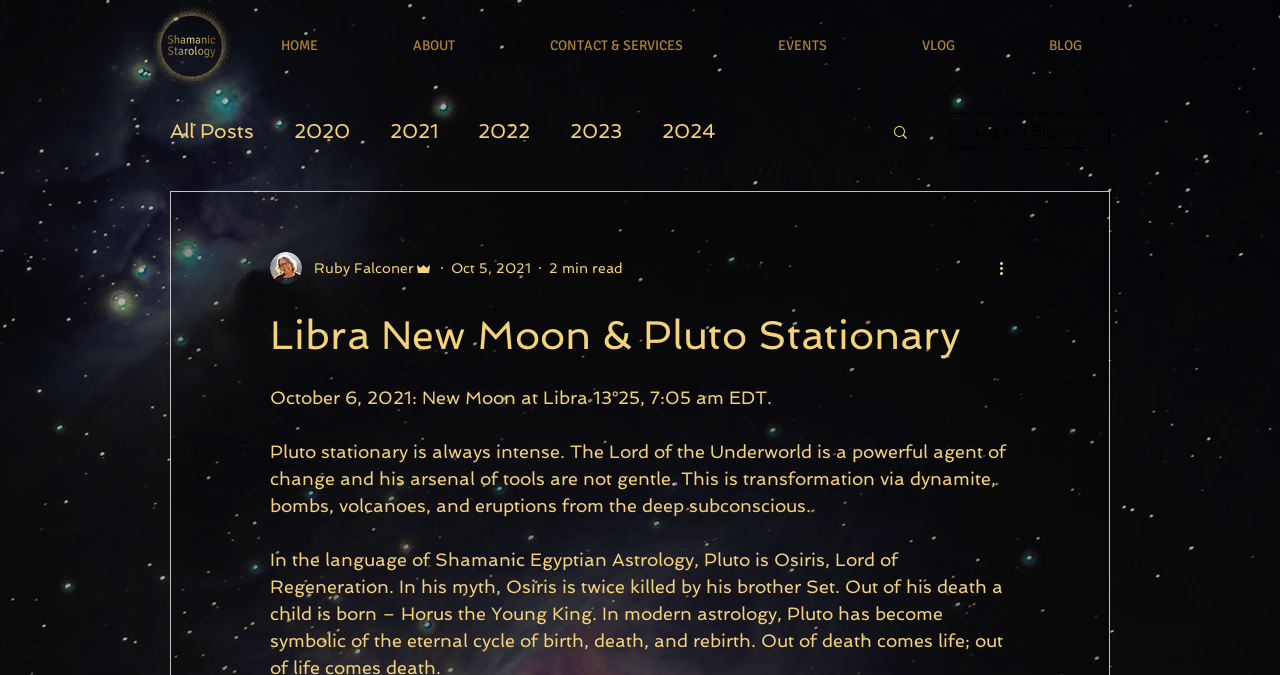By analyzing the image, answer the following question with a detailed response: What is the date of the New Moon event?

I found the date of the New Moon event by looking at the StaticText element 'October 6, 2021: New Moon at Libra 13°25, 7:05 am EDT.' which is located below the heading 'Libra New Moon & Pluto Stationary'.